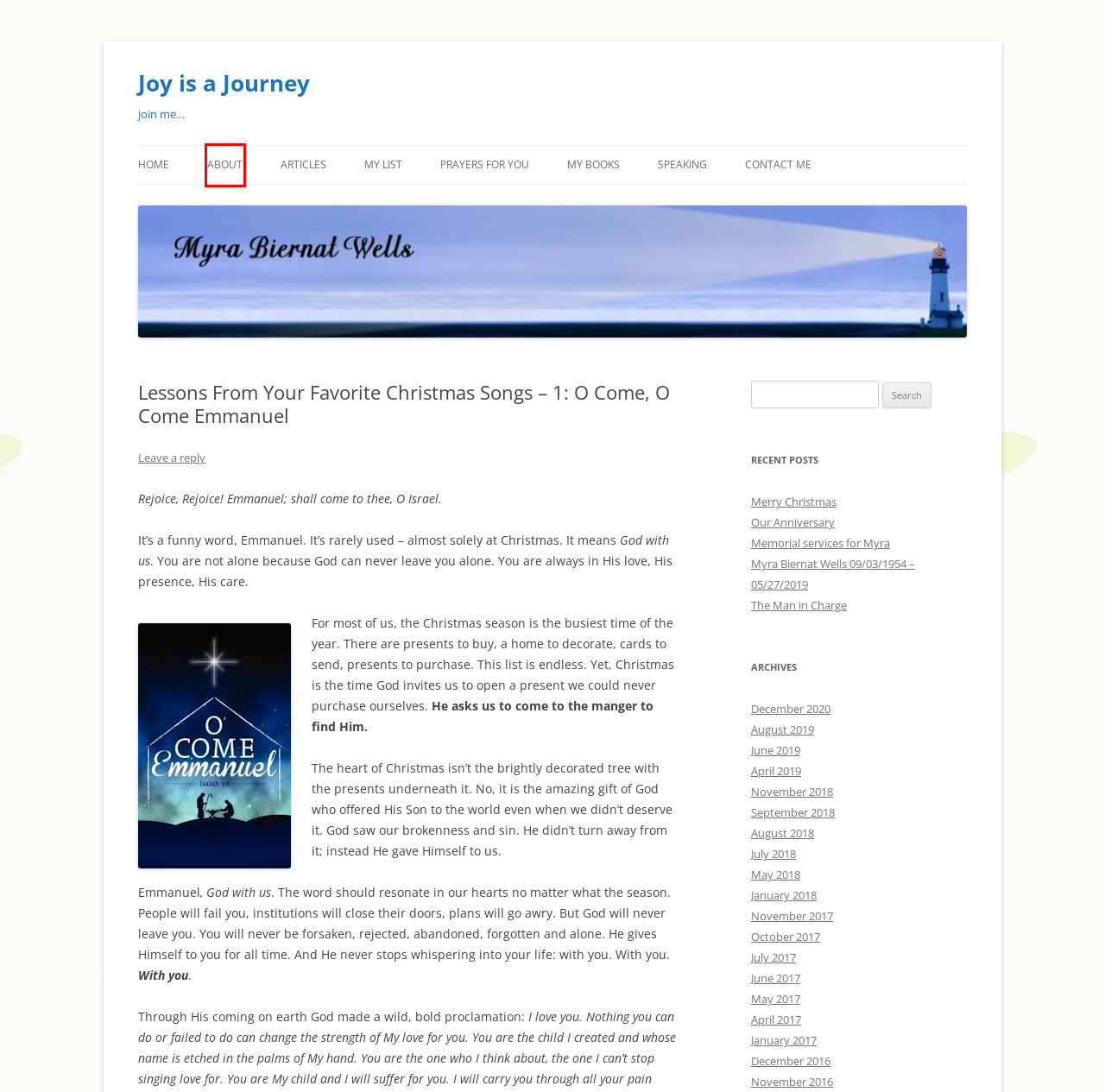Review the screenshot of a webpage containing a red bounding box around an element. Select the description that best matches the new webpage after clicking the highlighted element. The options are:
A. Memorial services for Myra | Joy is a Journey
B. October | 2017 | Joy is a Journey
C. Our Anniversary | Joy is a Journey
D. Articles | Joy is a Journey
E. April | 2019 | Joy is a Journey
F. November | 2017 | Joy is a Journey
G. Contact Me | Joy is a Journey
H. About | Joy is a Journey

H